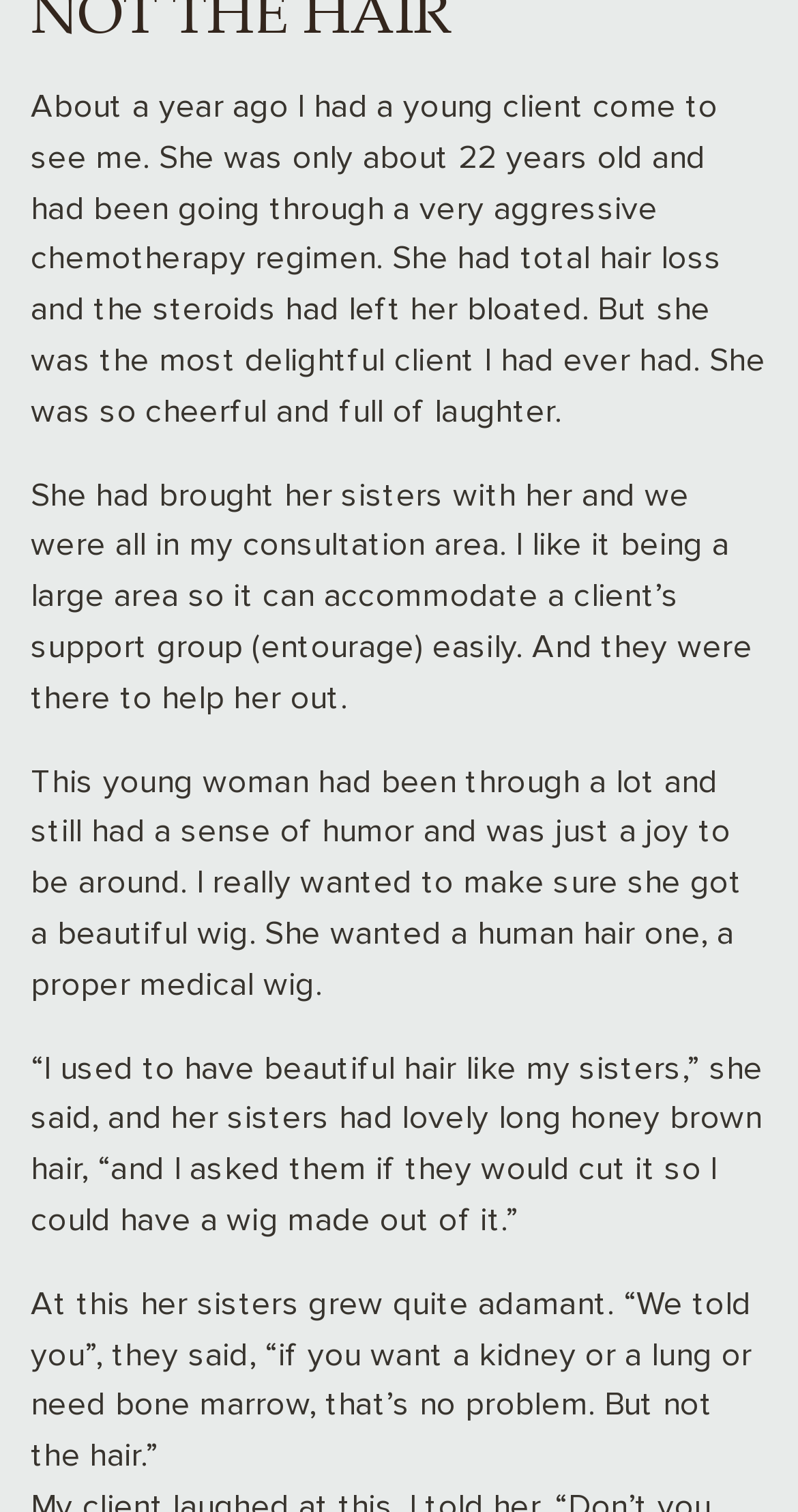Identify the bounding box coordinates for the UI element described as: "Careers".

[0.051, 0.012, 1.0, 0.057]